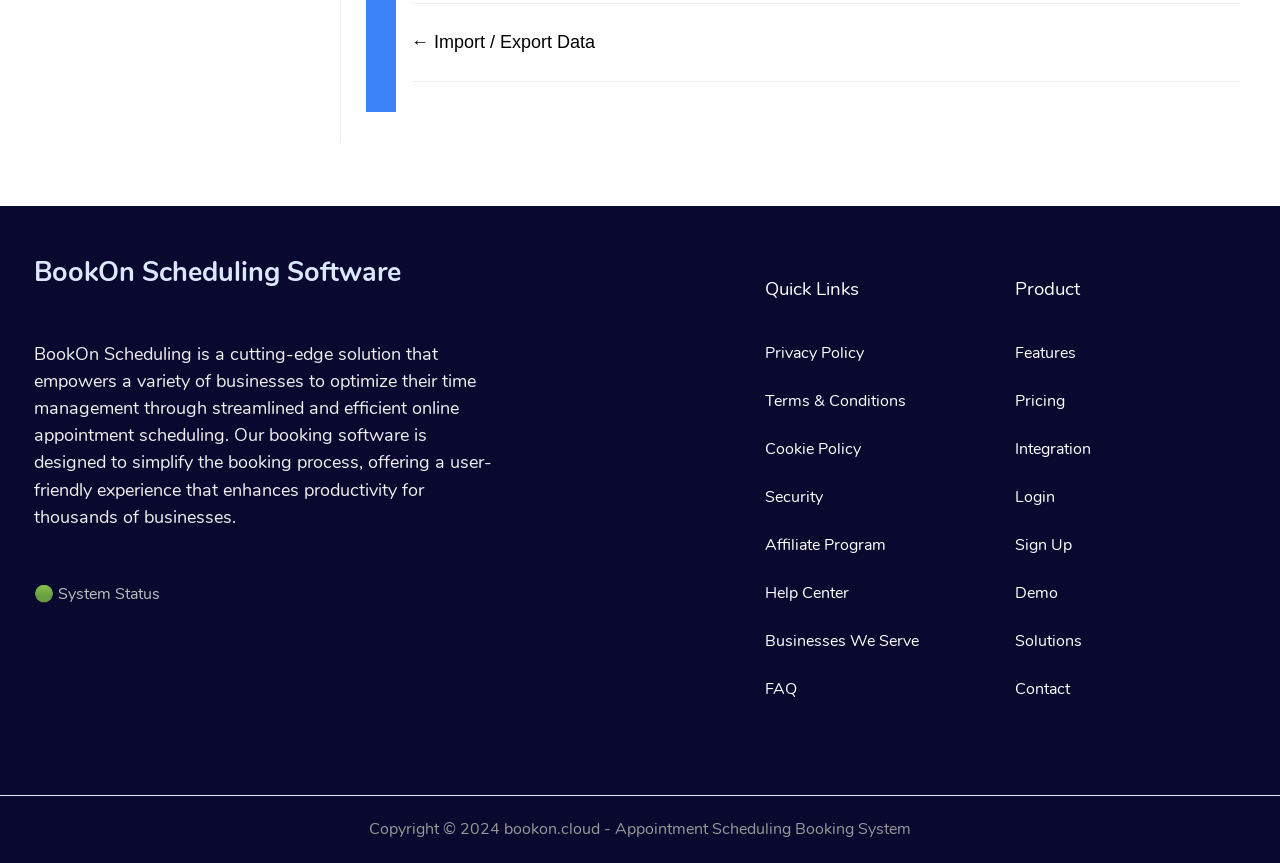Please determine the bounding box coordinates, formatted as (top-left x, top-left y, bottom-right x, bottom-right y), with all values as floating point numbers between 0 and 1. Identify the bounding box of the region described as: ← Import / Export Data

[0.321, 0.037, 0.465, 0.06]